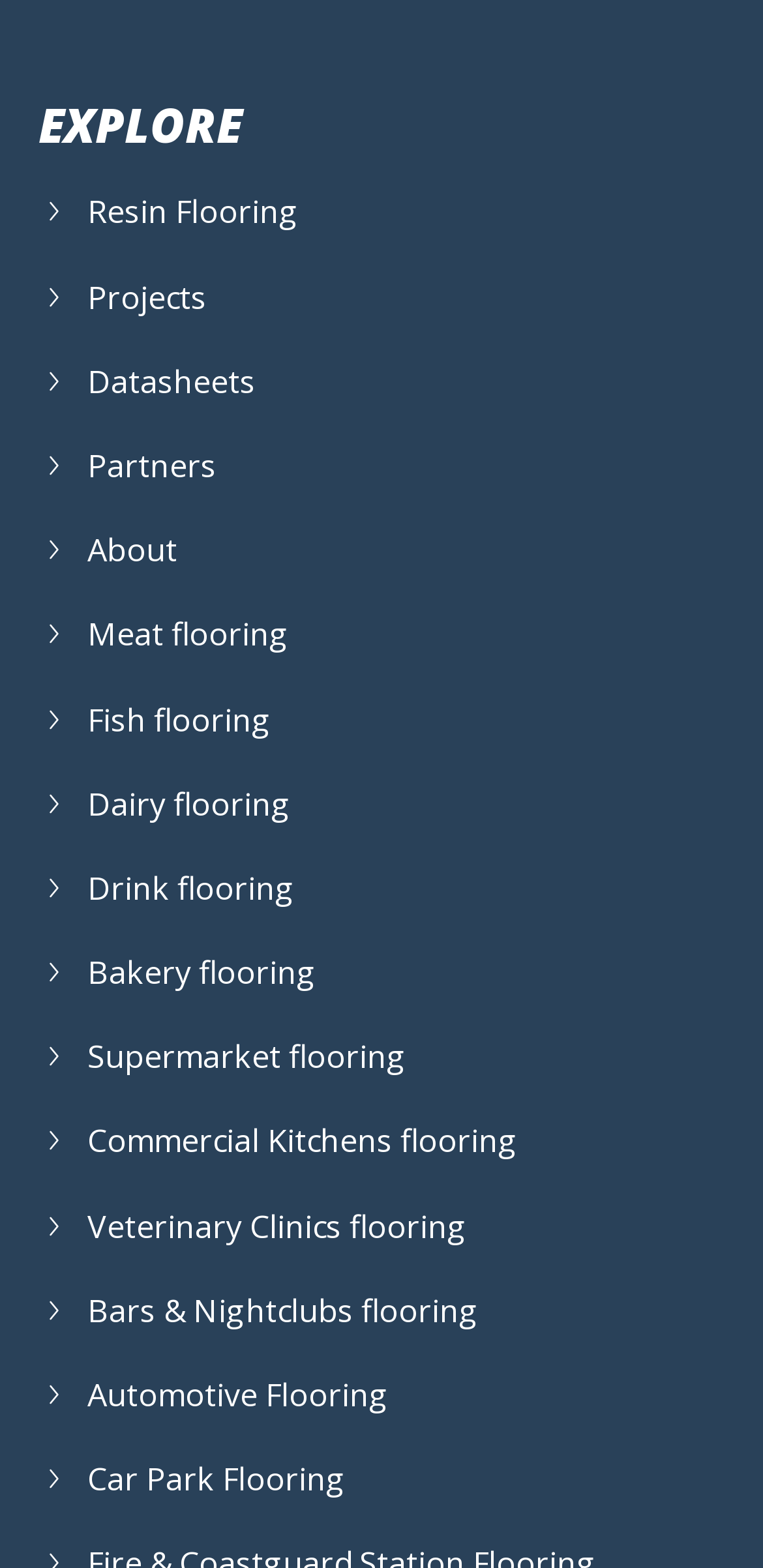Please specify the bounding box coordinates of the clickable region necessary for completing the following instruction: "Go to Supermarket flooring". The coordinates must consist of four float numbers between 0 and 1, i.e., [left, top, right, bottom].

[0.114, 0.66, 0.532, 0.688]